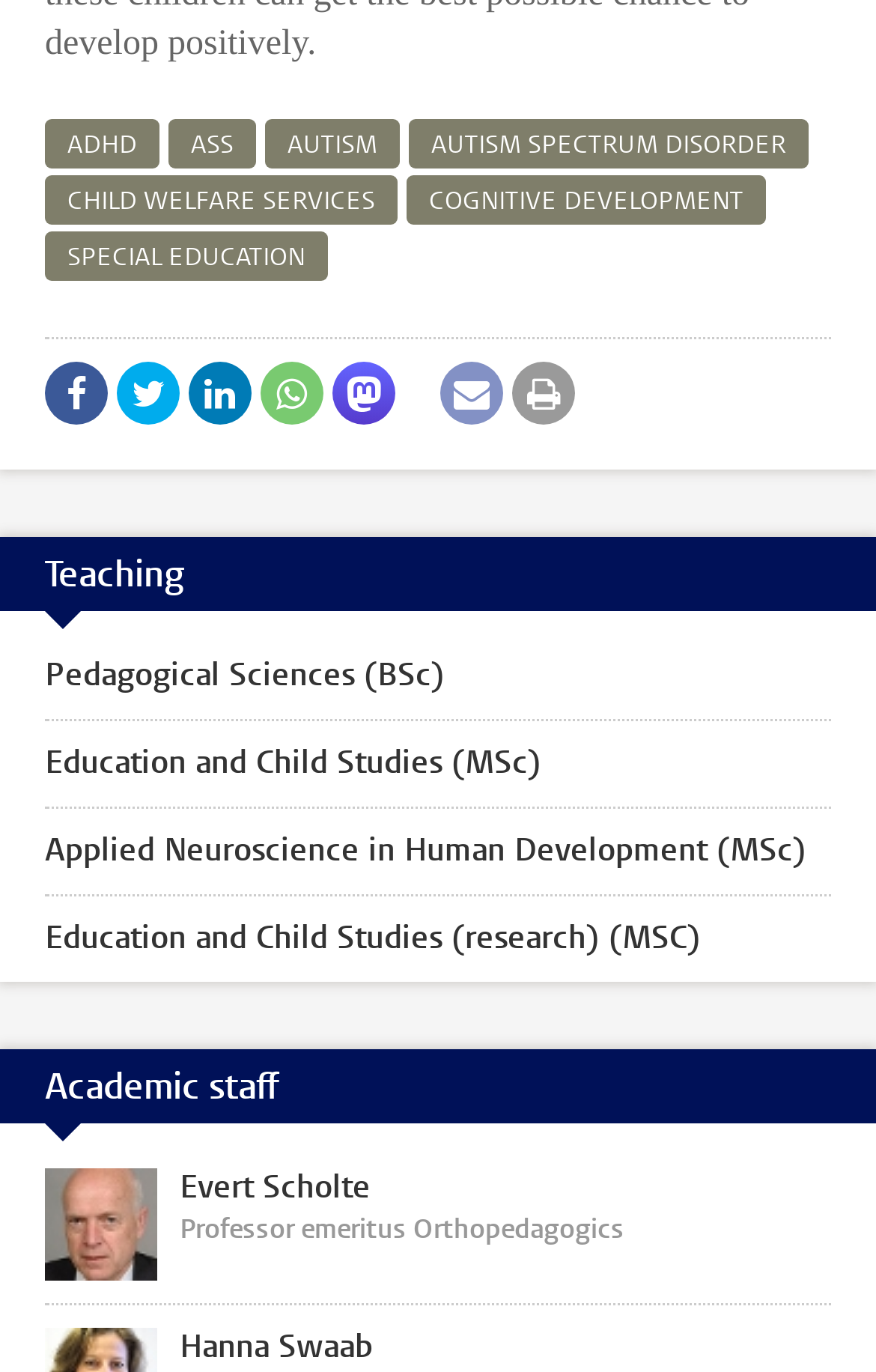Identify the bounding box for the UI element that is described as follows: "cognitive development".

[0.464, 0.128, 0.874, 0.164]